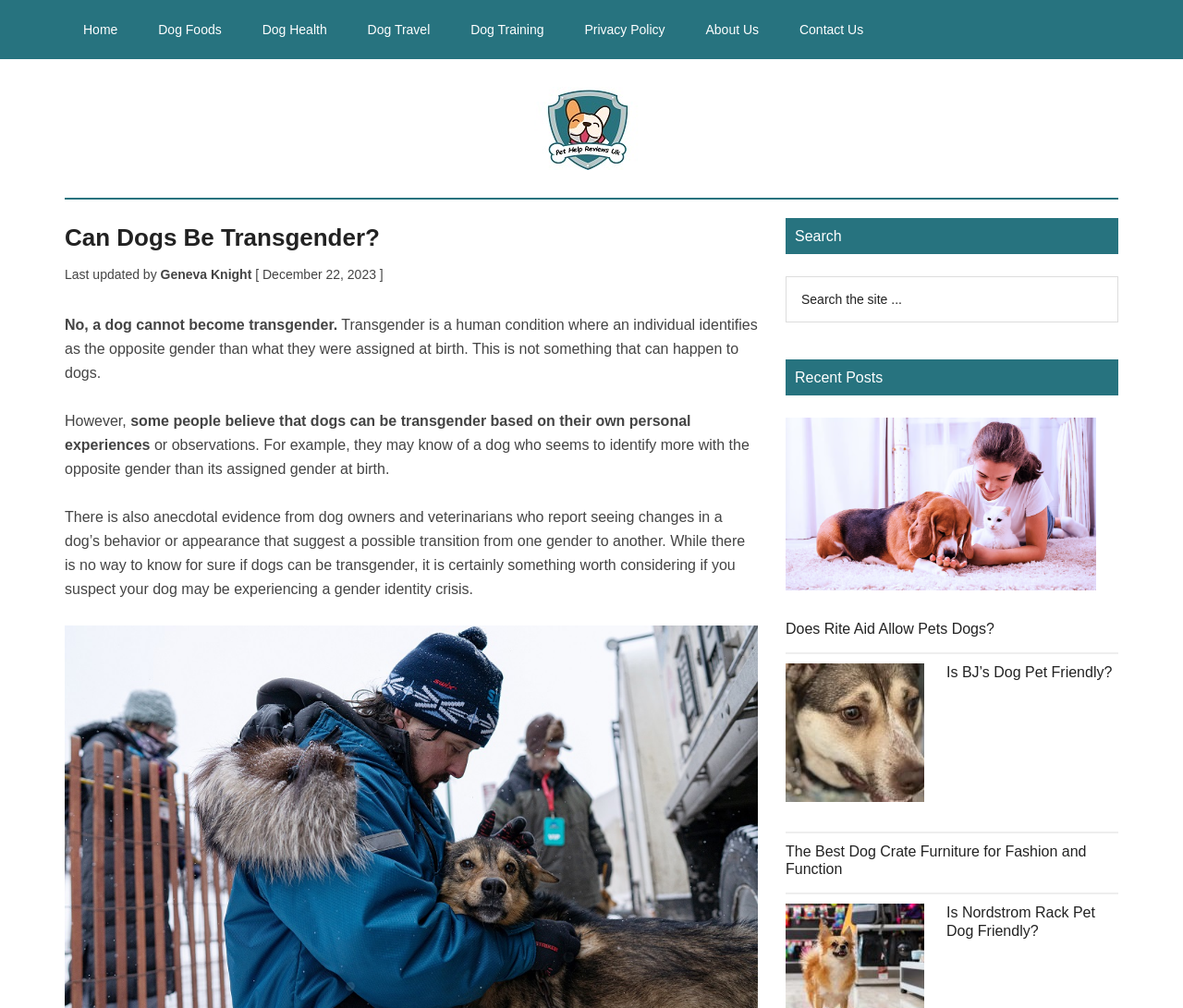How many recent posts are there?
Look at the image and provide a short answer using one word or a phrase.

4